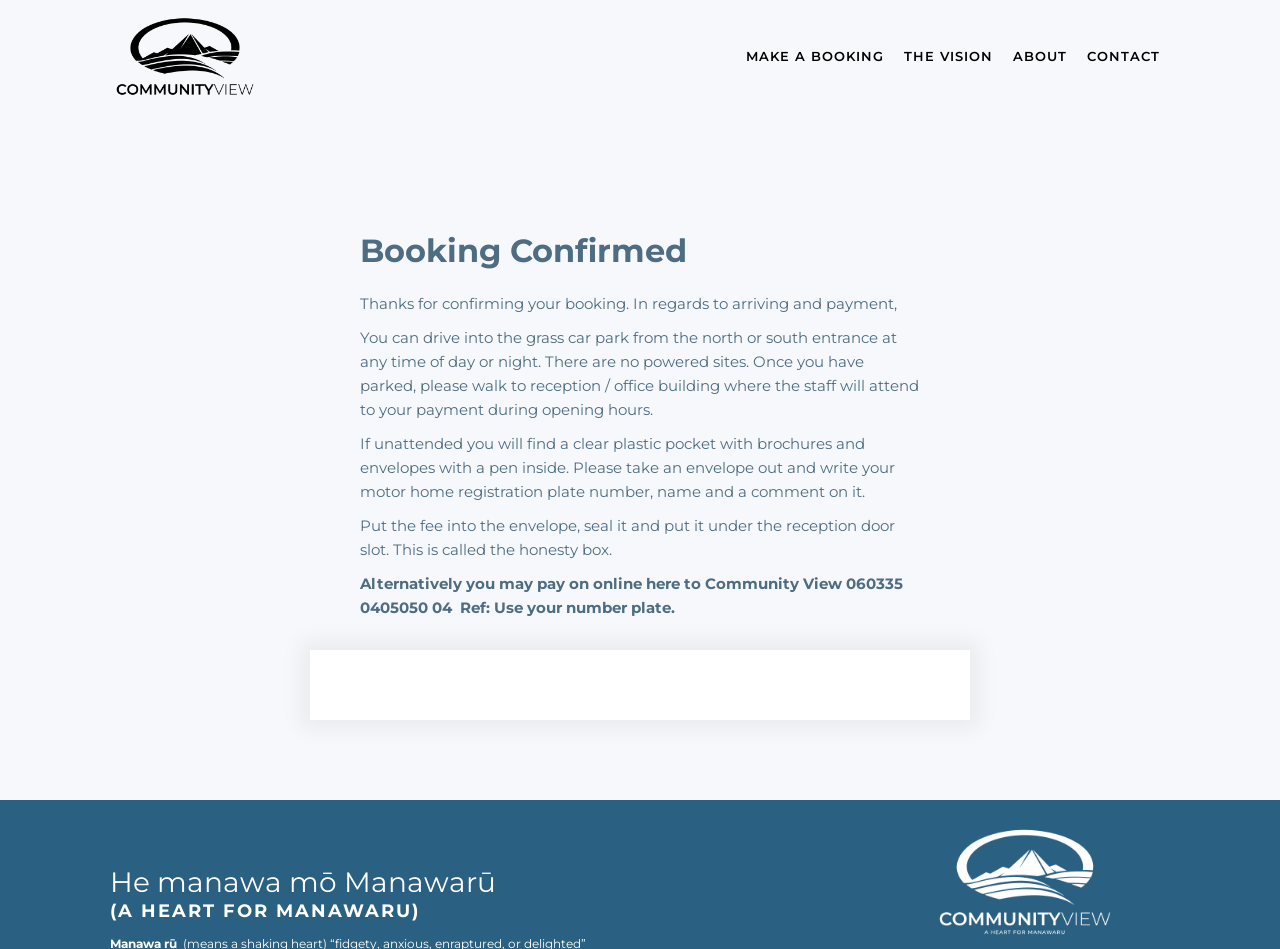Provide the bounding box coordinates of the UI element this sentence describes: "Make a Booking".

[0.575, 0.038, 0.698, 0.081]